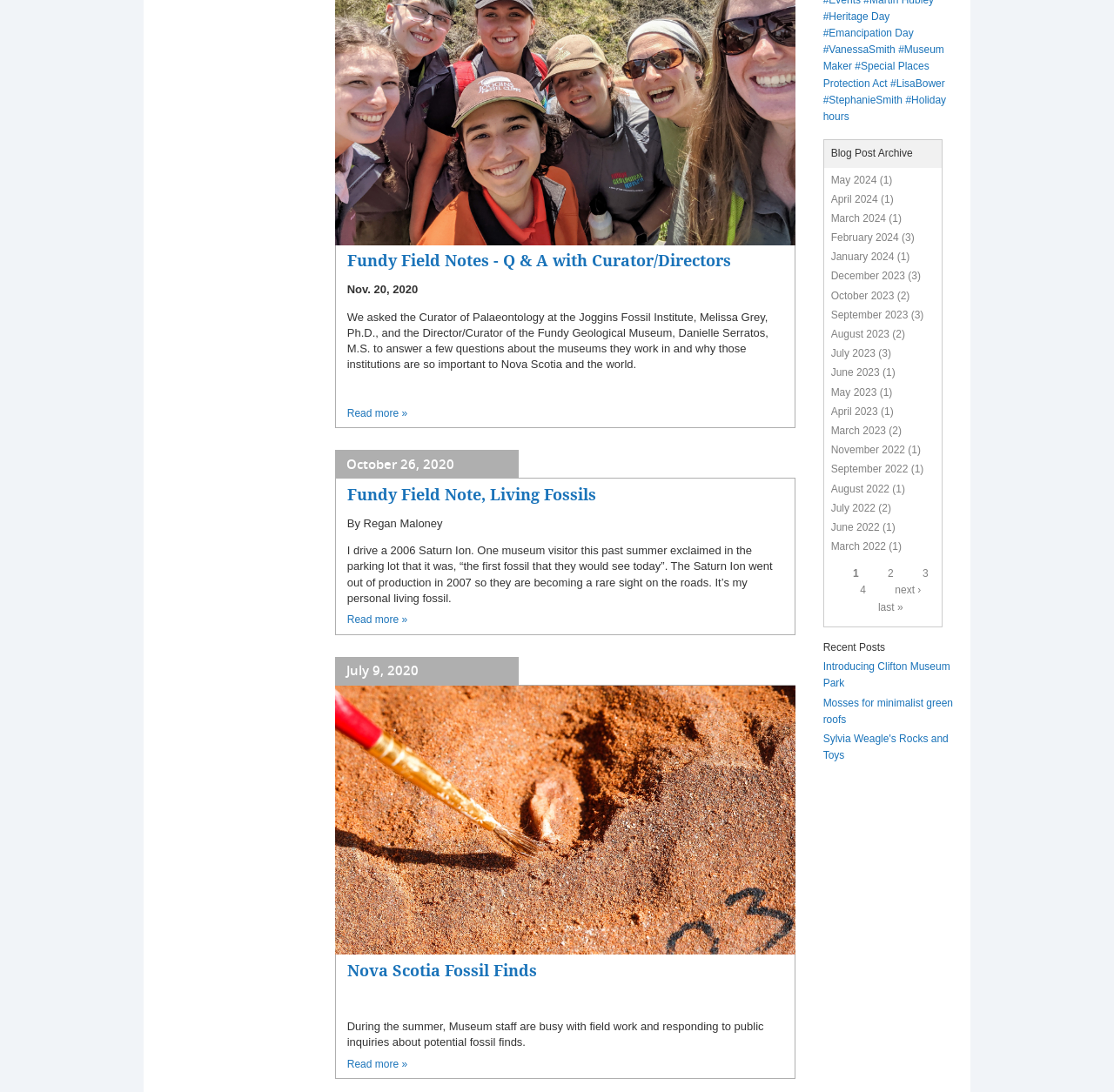Based on the element description: "March 2022", identify the UI element and provide its bounding box coordinates. Use four float numbers between 0 and 1, [left, top, right, bottom].

[0.746, 0.495, 0.795, 0.506]